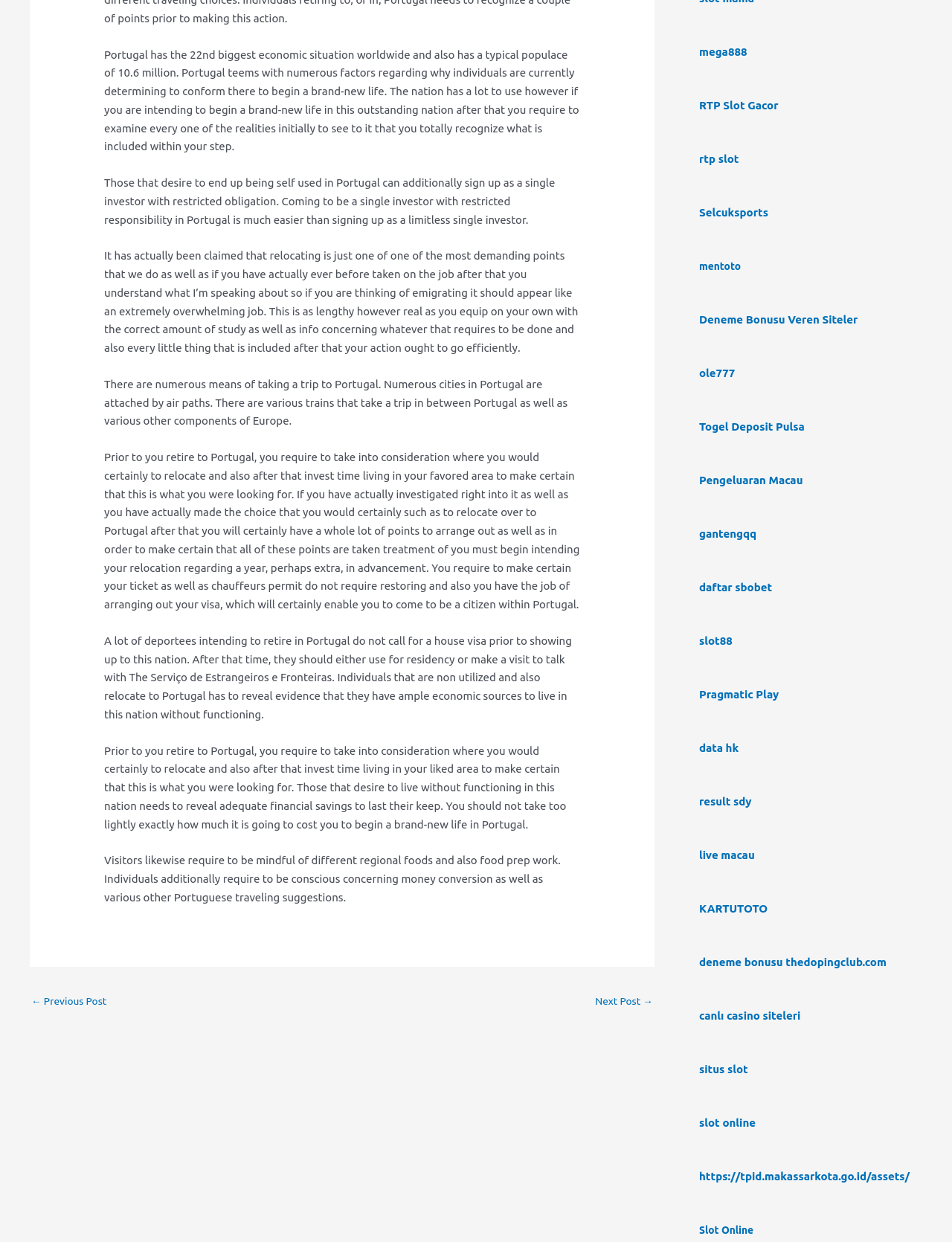Please provide the bounding box coordinates for the element that needs to be clicked to perform the following instruction: "Visit the 'mega888' website". The coordinates should be given as four float numbers between 0 and 1, i.e., [left, top, right, bottom].

[0.734, 0.037, 0.785, 0.047]